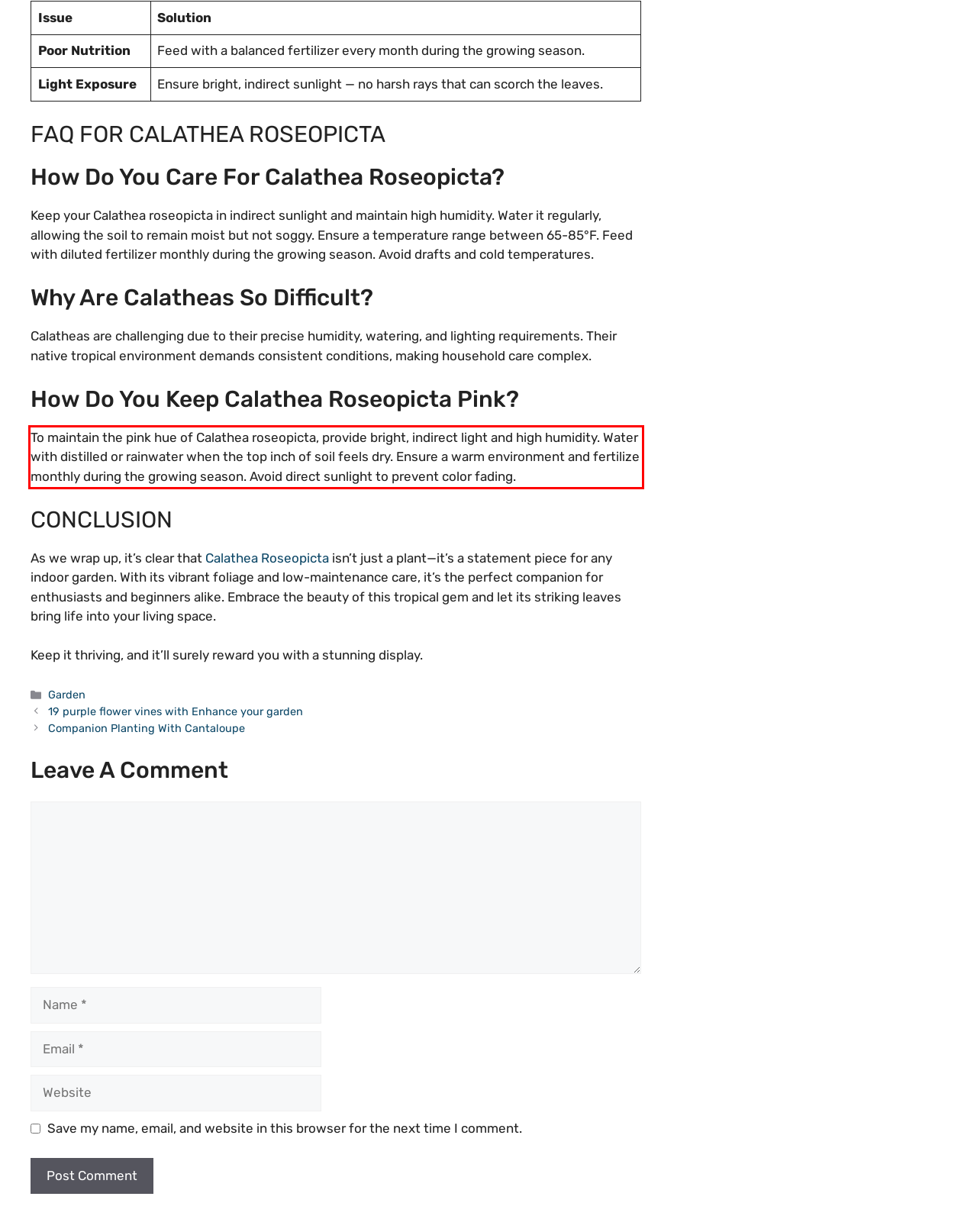From the provided screenshot, extract the text content that is enclosed within the red bounding box.

To maintain the pink hue of Calathea roseopicta, provide bright, indirect light and high humidity. Water with distilled or rainwater when the top inch of soil feels dry. Ensure a warm environment and fertilize monthly during the growing season. Avoid direct sunlight to prevent color fading.